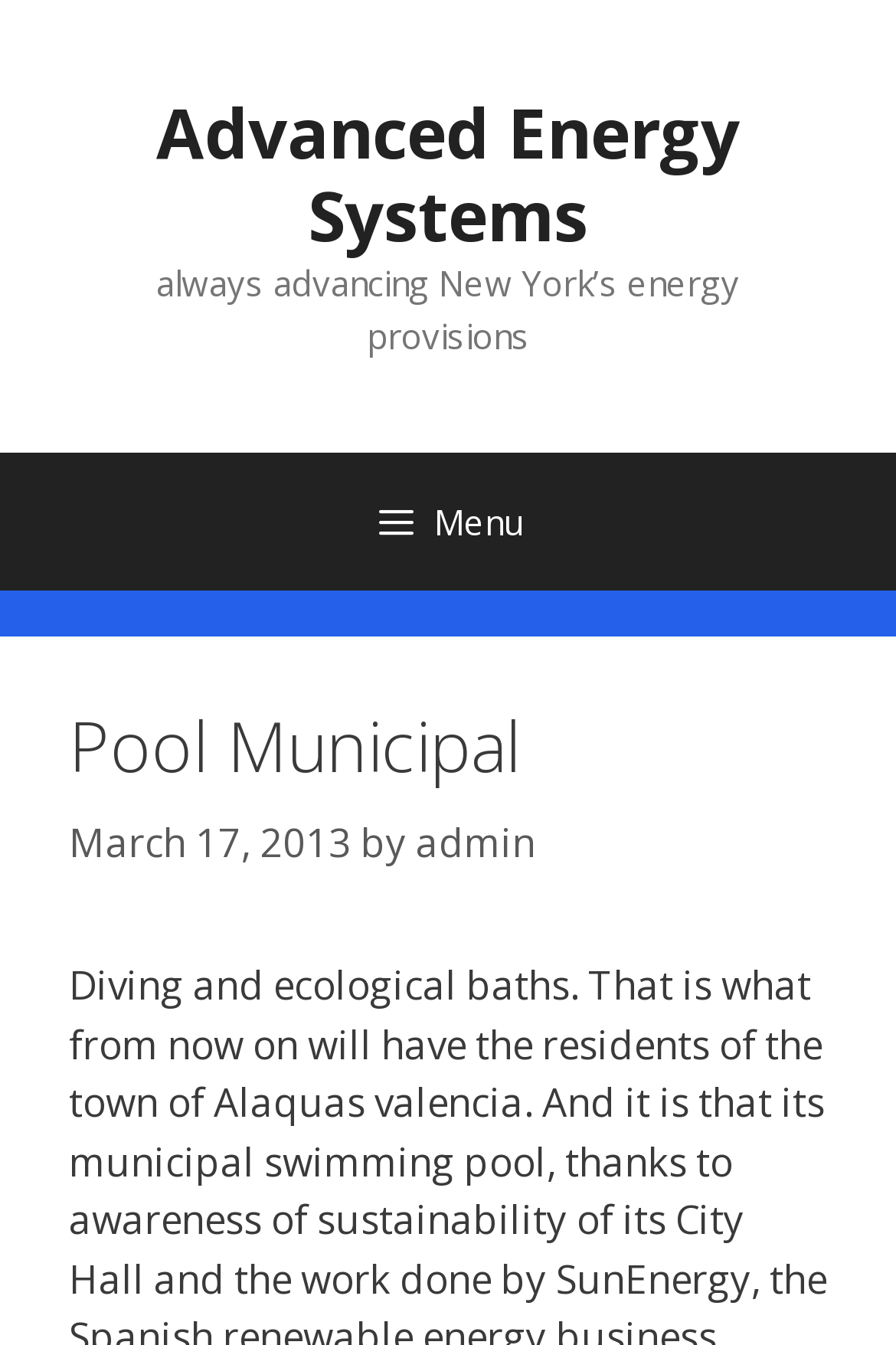Use the details in the image to answer the question thoroughly: 
What is the date of the latest article?

The time element within the header section contains the text 'March 17, 2013', which suggests that it is the date of the latest article.